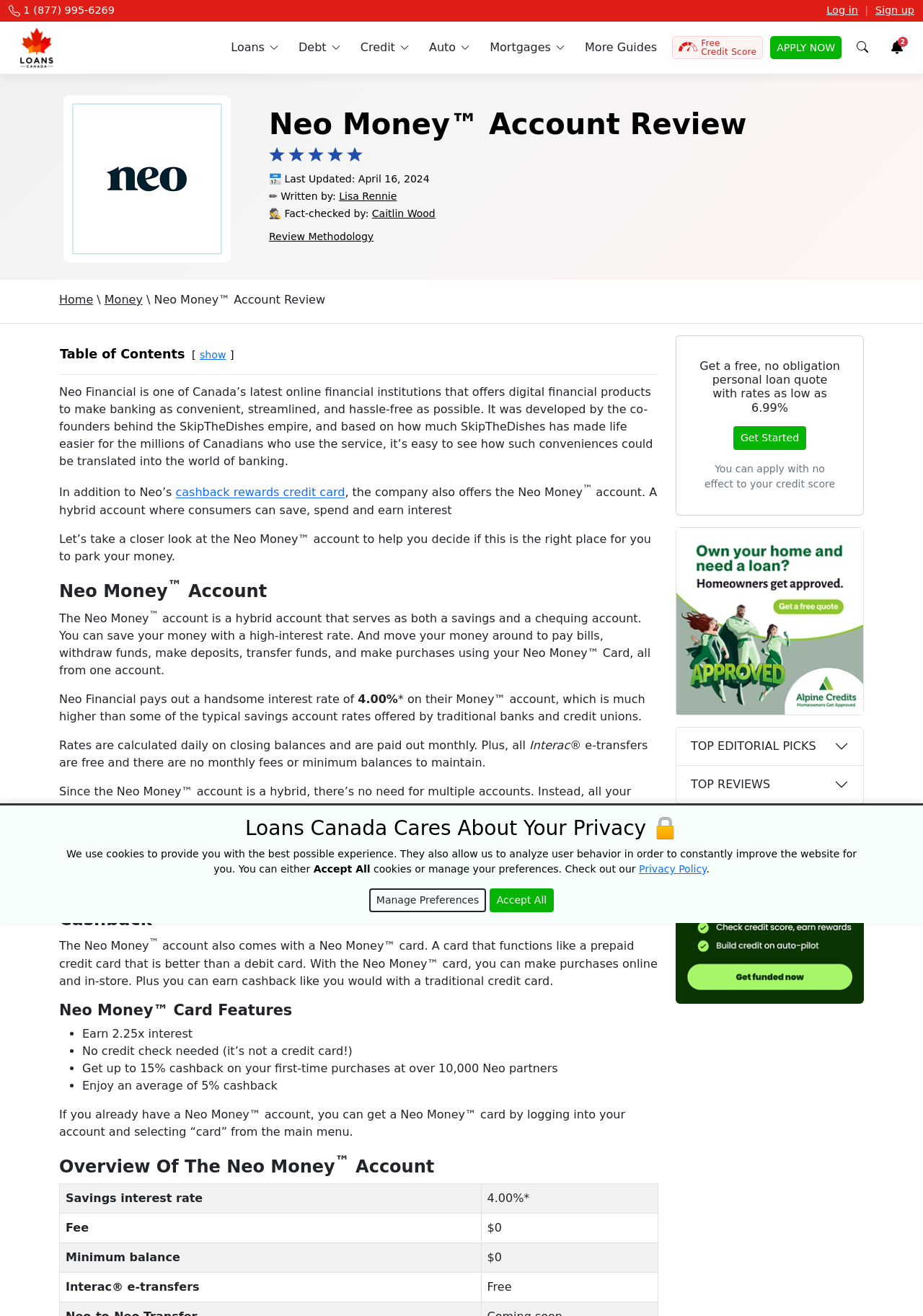For the given element description Fleming College Forestry Programs, determine the bounding box coordinates of the UI element. The coordinates should follow the format (top-left x, top-left y, bottom-right x, bottom-right y) and be within the range of 0 to 1.

None